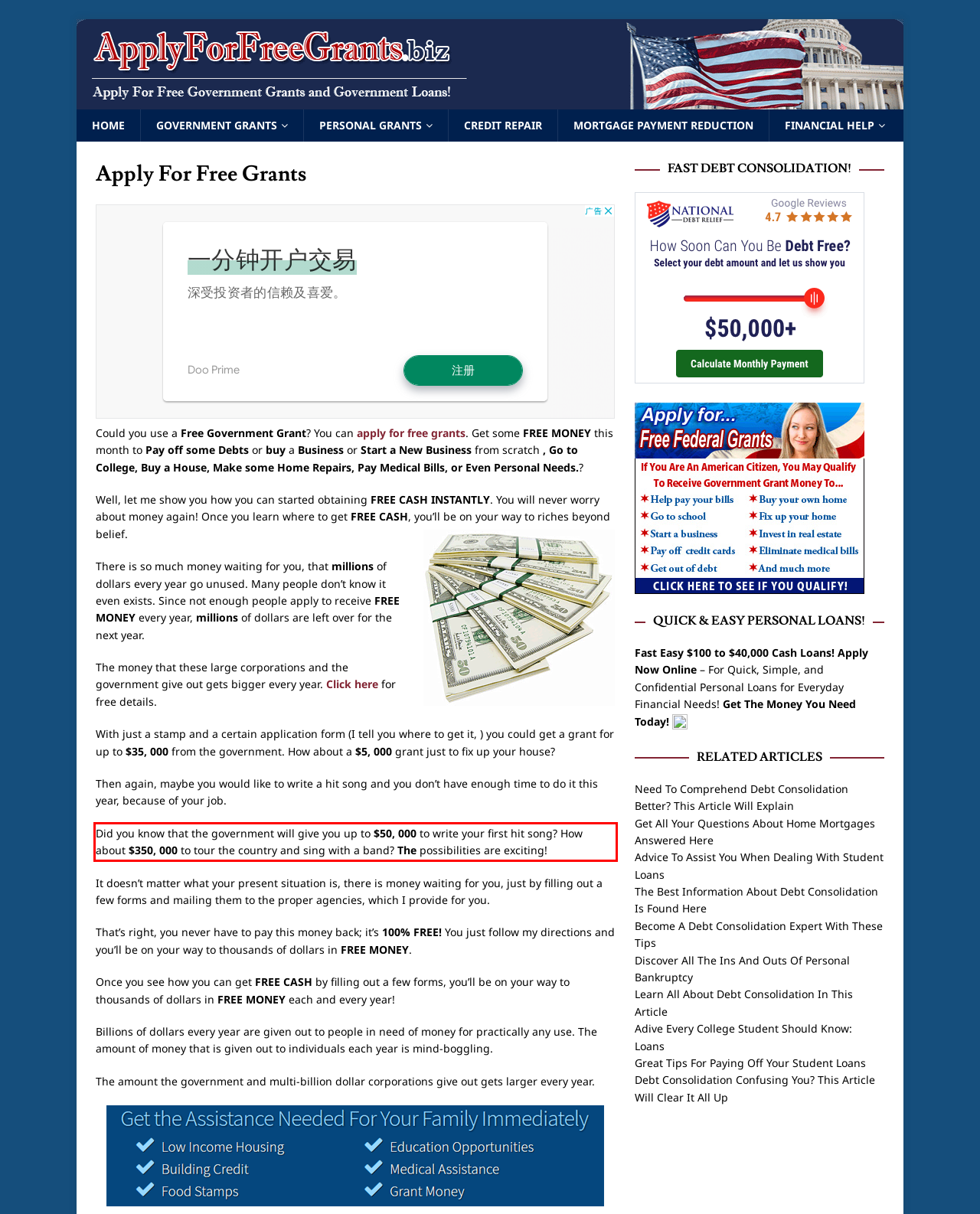Please examine the webpage screenshot containing a red bounding box and use OCR to recognize and output the text inside the red bounding box.

Did you know that the government will give you up to $50, 000 to write your first hit song? How about $350, 000 to tour the country and sing with a band? The possibilities are exciting!